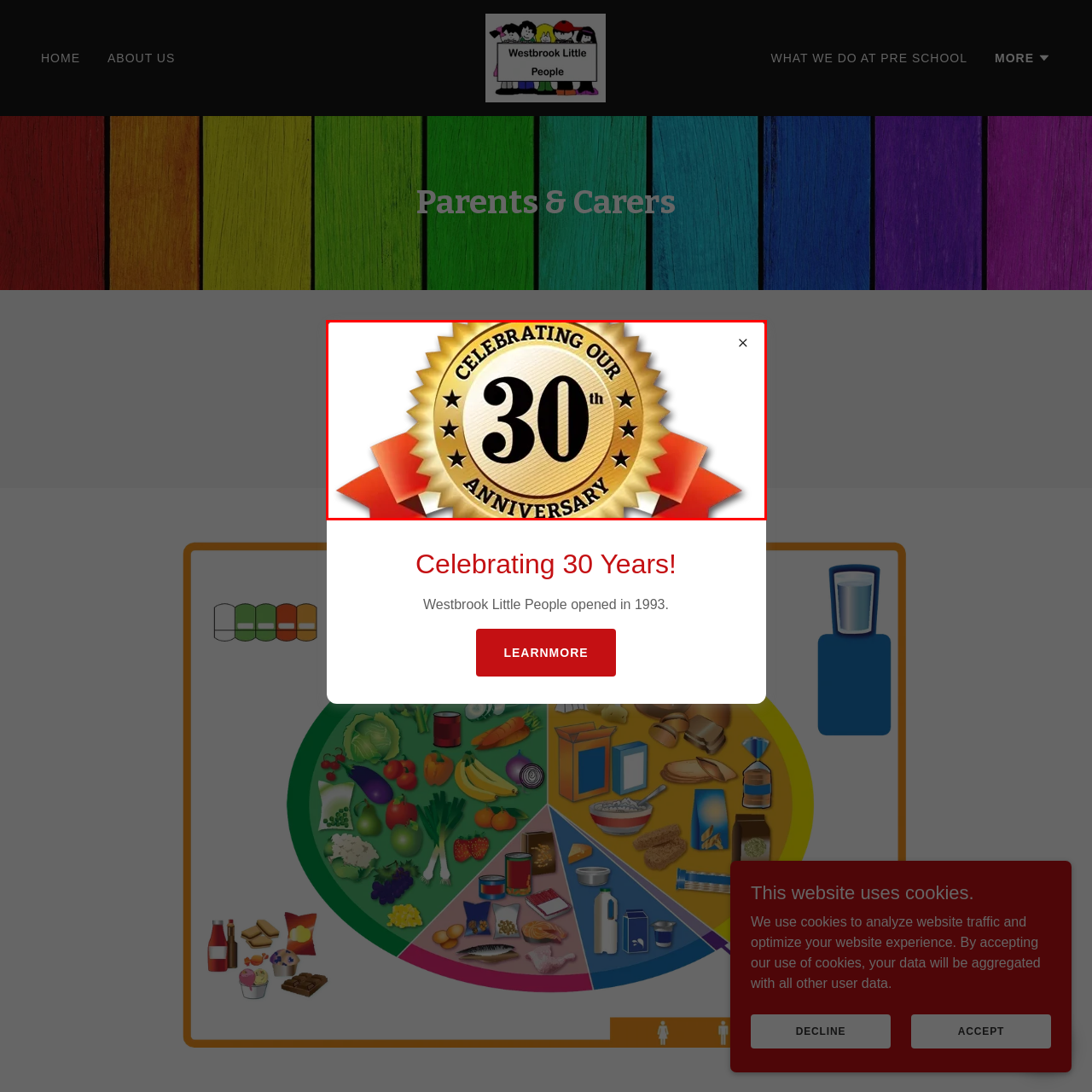Craft an in-depth description of the visual elements captured within the red box.

The image features a celebratory badge indicating "Celebrating Our 30th Anniversary." The design showcases a golden circular emblem adorned with a decorative border and black stars, emphasizing the significance of the milestone. At the center, the bold black text highlights "30th" prominently, framing the anniversary in an eye-catching manner. Flanking the badge are vibrant red ribbons, adding a festive touch to the overall presentation. This image likely represents a significant celebration for an organization or event, reflecting pride in three decades of achievement and community service.